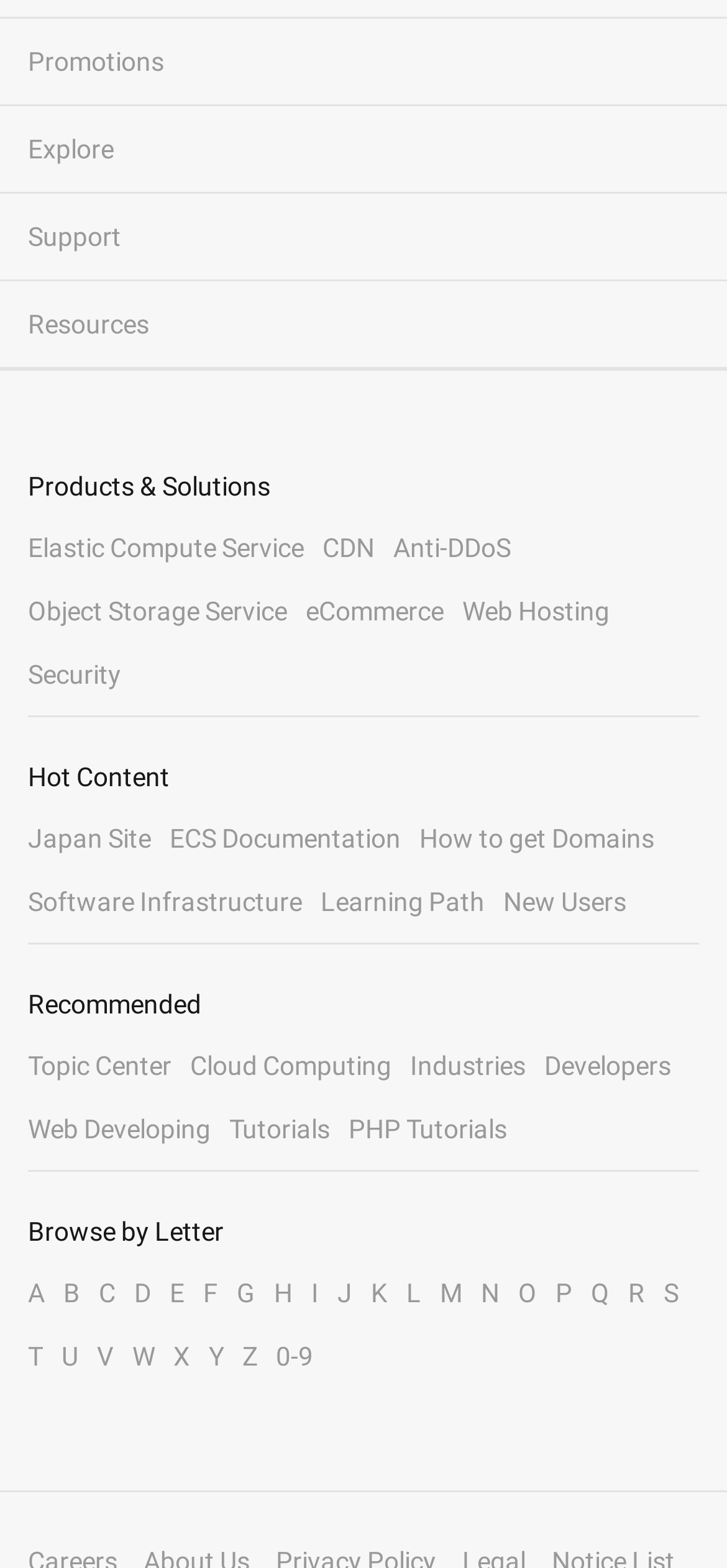Using a single word or phrase, answer the following question: 
How many letters are there in 'Browse by Letter'?

26